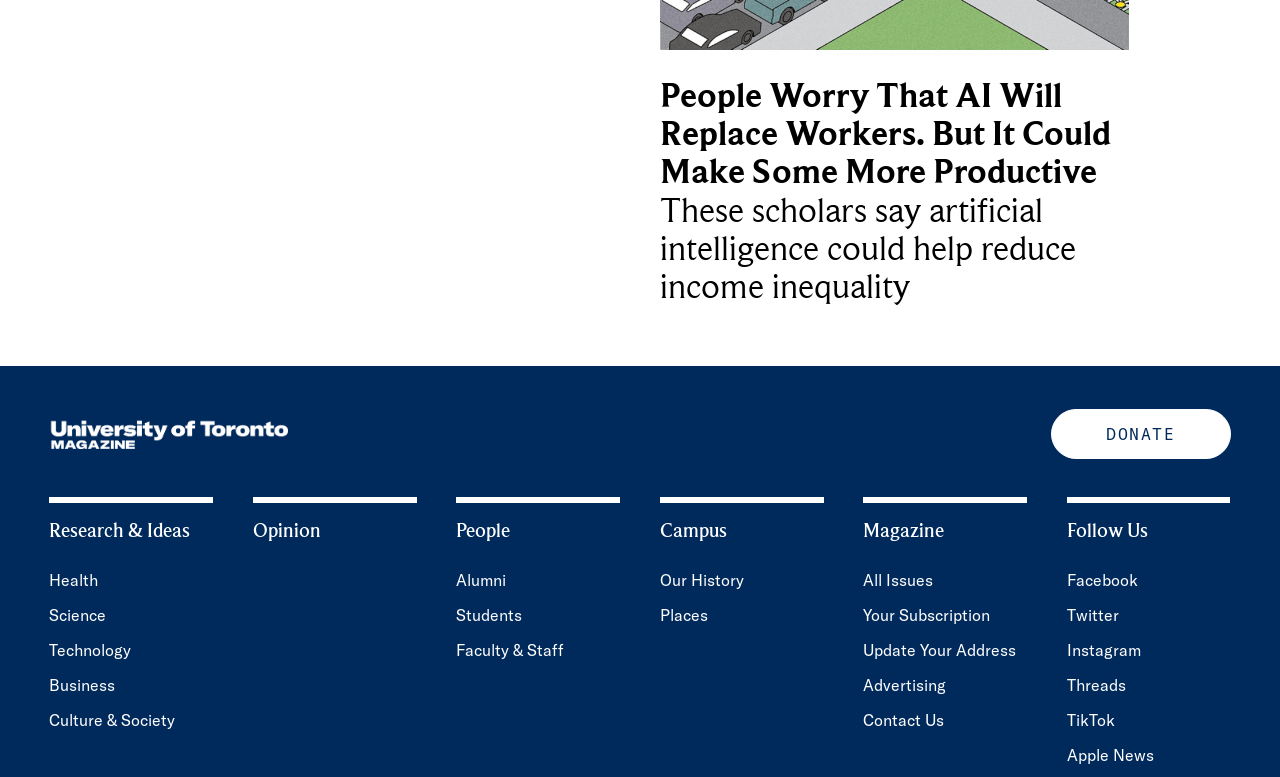What is the last link listed under 'Magazine'?
Using the image as a reference, give a one-word or short phrase answer.

Advertising